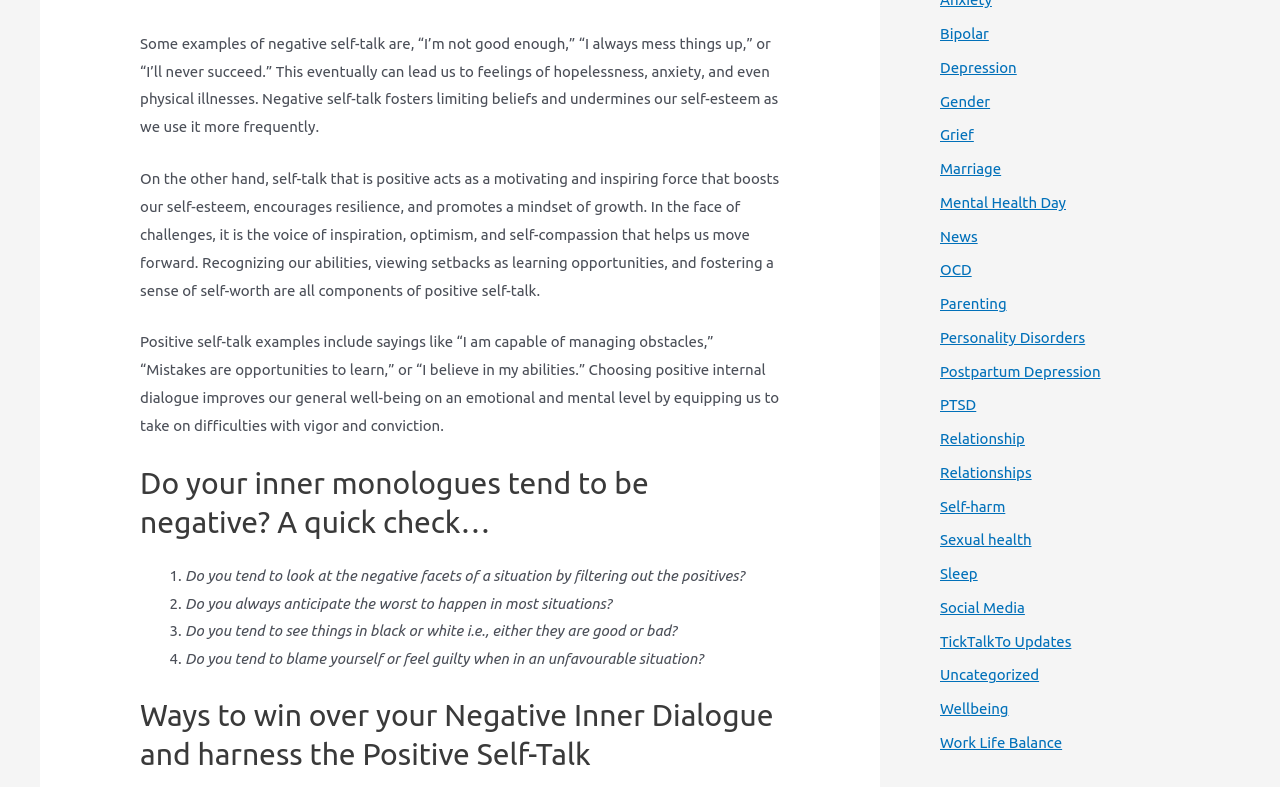Provide a single word or phrase to answer the given question: 
What is the purpose of positive self-talk?

Boosts self-esteem